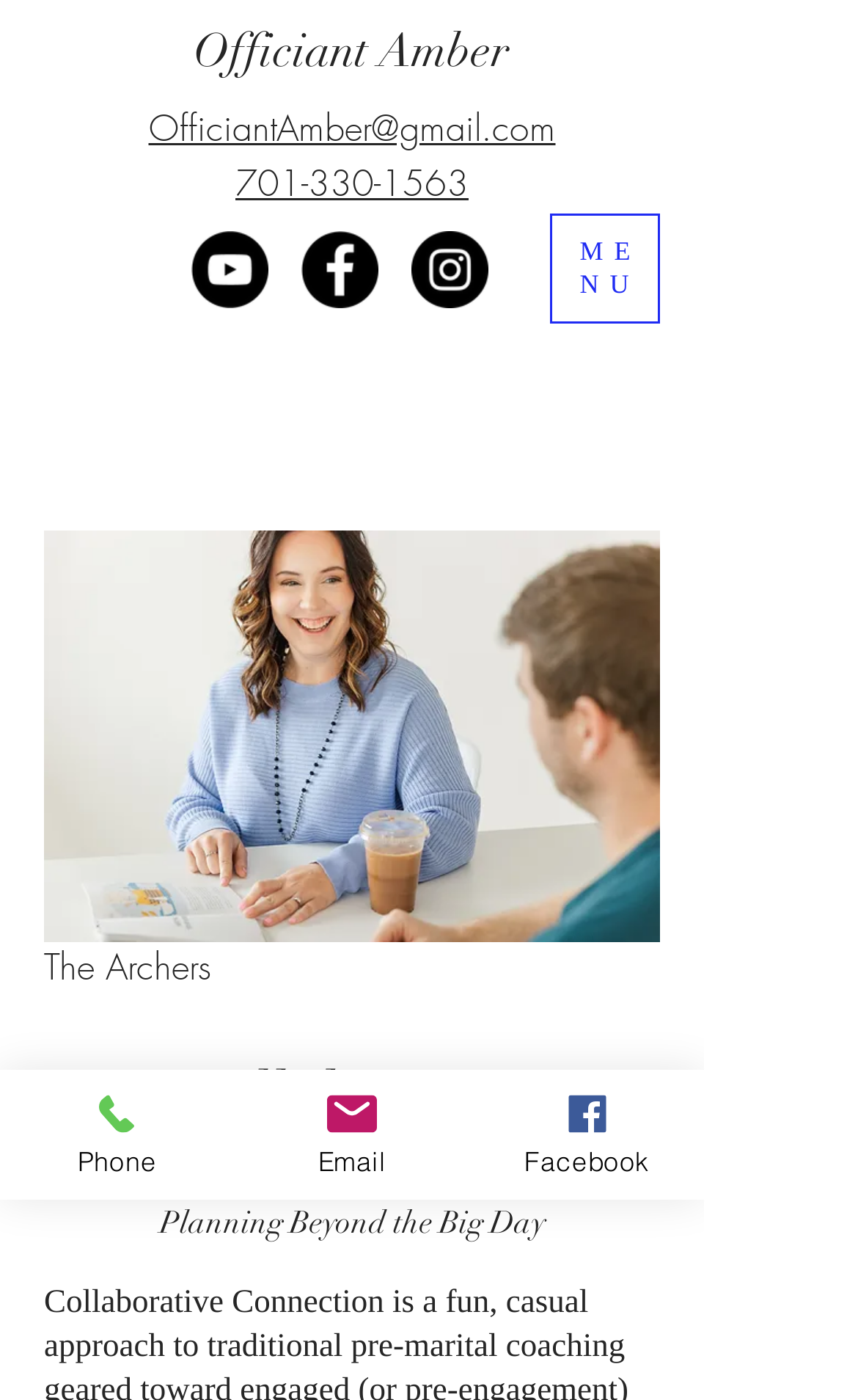Create a detailed narrative describing the layout and content of the webpage.

This webpage is about Officiant Amber's premarital coaching service, called Collaborative Connection. At the top, there is a heading with the name "Officiant Amber". Below it, there are two links, one for her email address and another for her phone number. 

To the right of these links, there is a social bar with three links to her social media profiles on YouTube, Facebook, and Instagram, each accompanied by a black circle icon. 

On the top right corner, there is a button to open a navigation menu, which has a popup dialog. The button is labeled "Open navigation menu" and has two static text elements, "ME" and "NU", next to it.

Below the social bar, there is a large image that takes up most of the page, which is related to premarital coaching with Officiant Amber. Above the image, there are four headings that read "Collaborative", "Connection", "Planning Beyond the Big Day", and a blank heading. 

At the bottom of the page, there are three links to contact Officiant Amber, labeled "Phone", "Email", and "Facebook", each accompanied by a small icon.